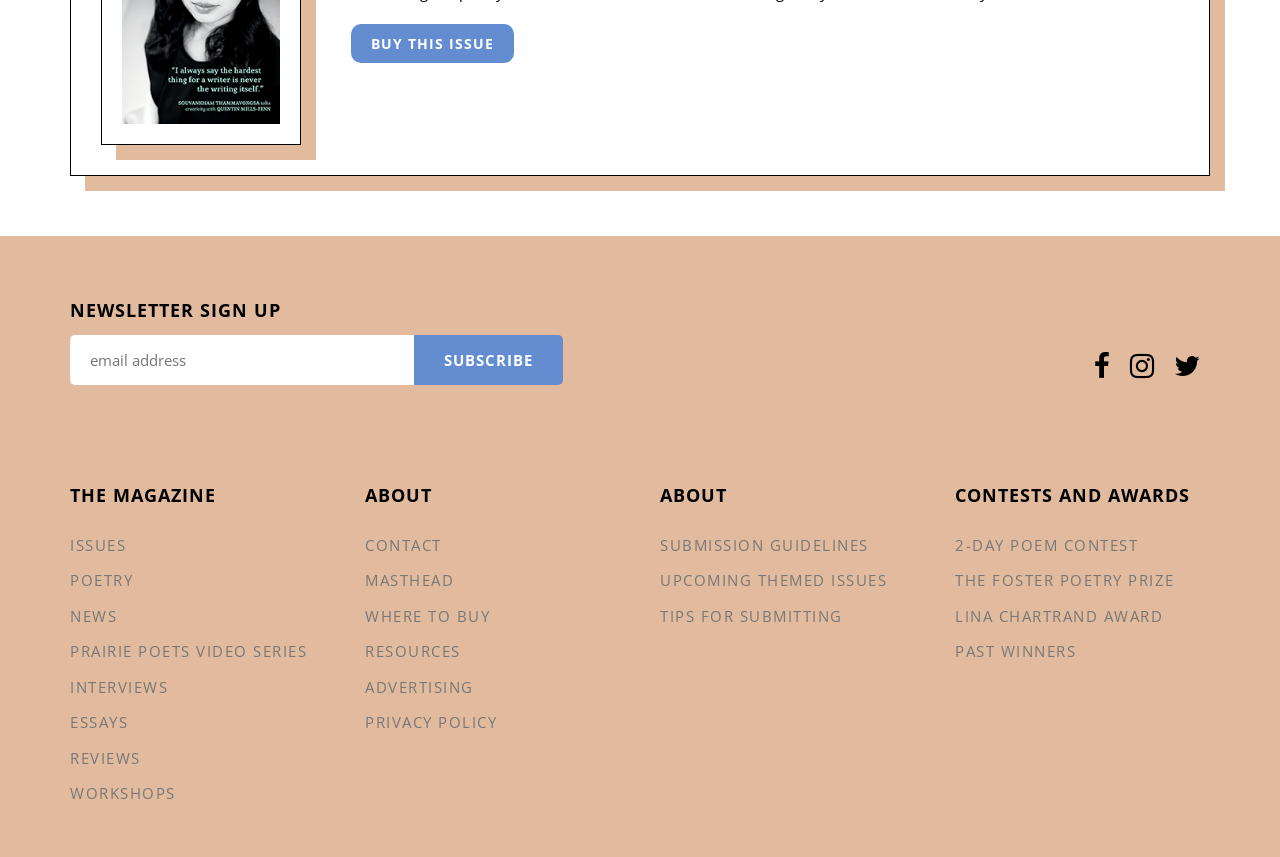Based on the provided description, "Prairie Poets Video Series", find the bounding box of the corresponding UI element in the screenshot.

[0.055, 0.746, 0.24, 0.775]